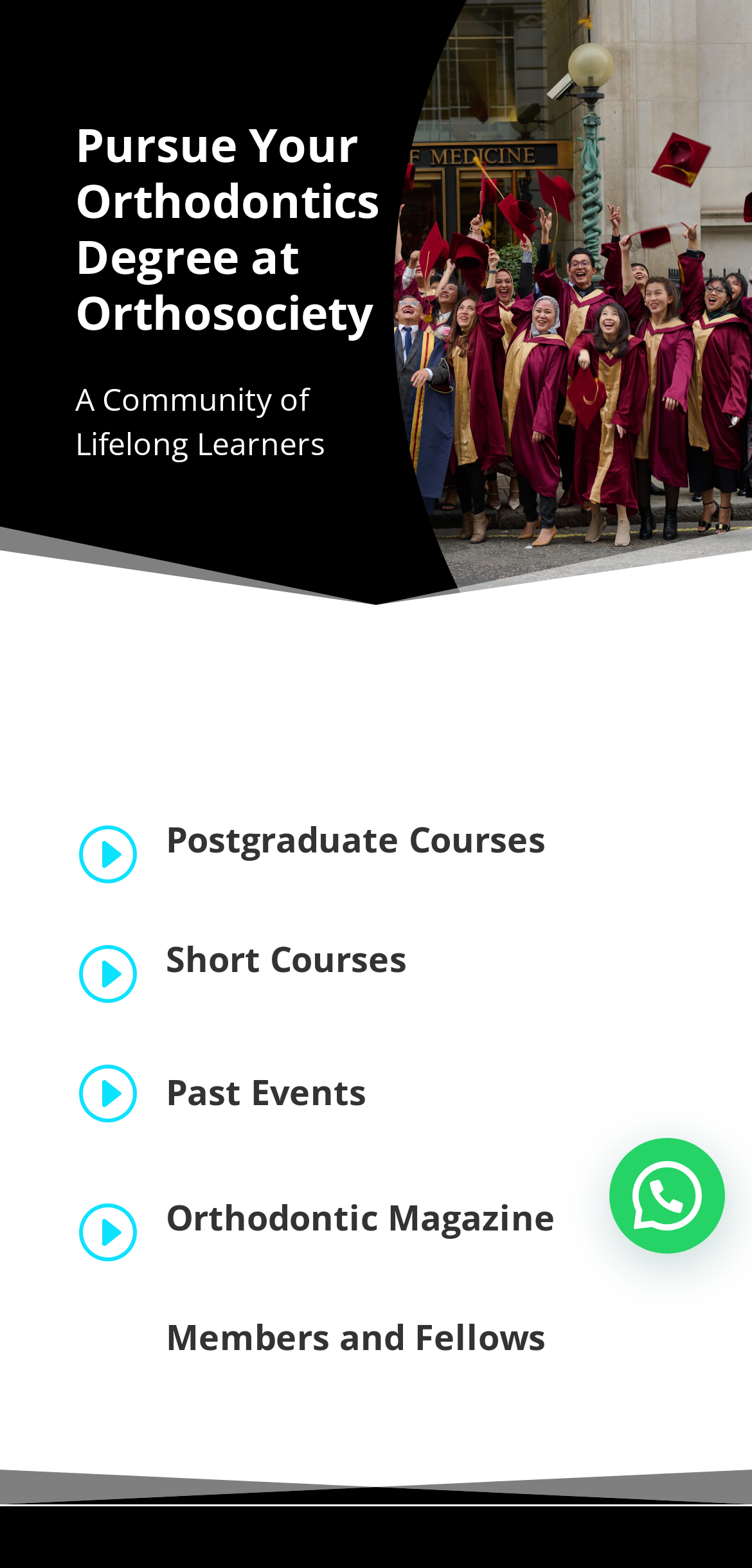Provide a brief response in the form of a single word or phrase:
How many links are there in the second table?

2